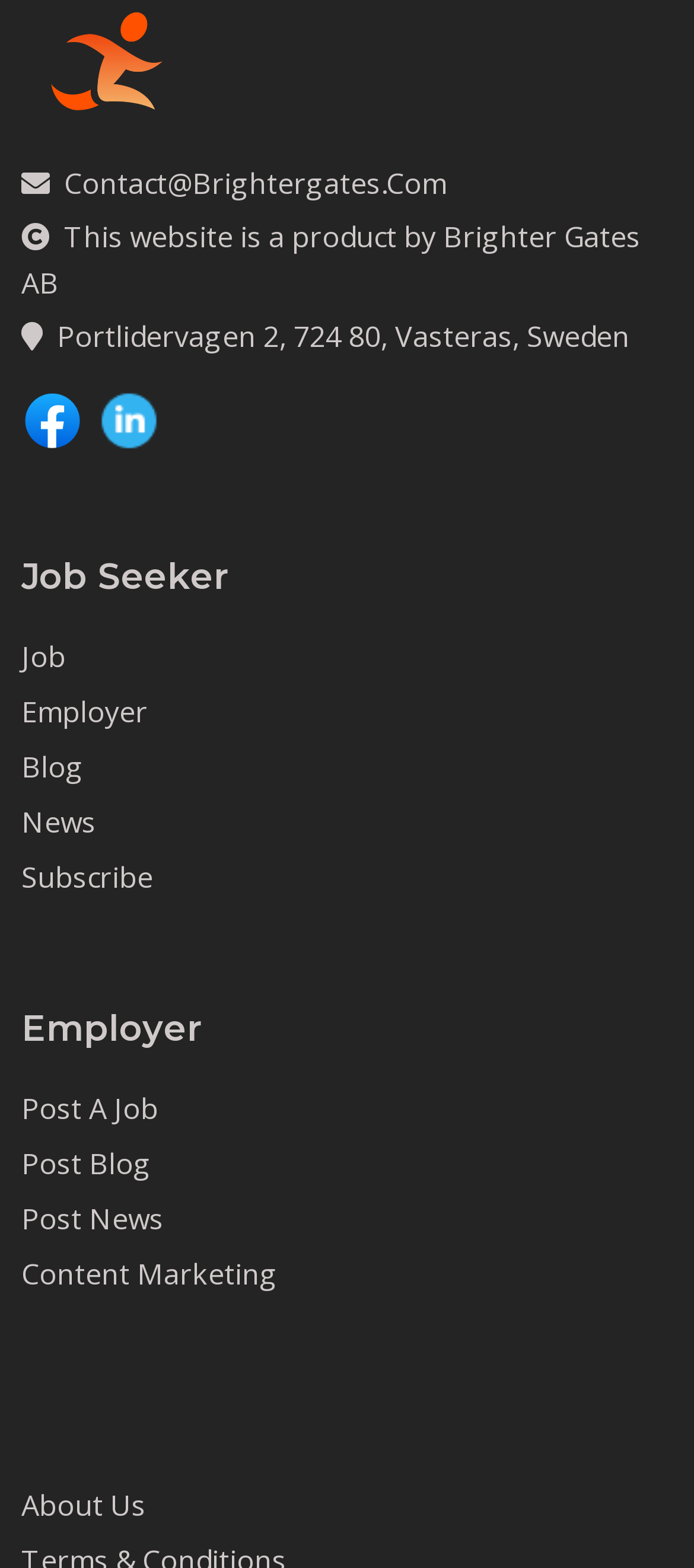From the given element description: "Post a job", find the bounding box for the UI element. Provide the coordinates as four float numbers between 0 and 1, in the order [left, top, right, bottom].

[0.031, 0.695, 0.228, 0.72]